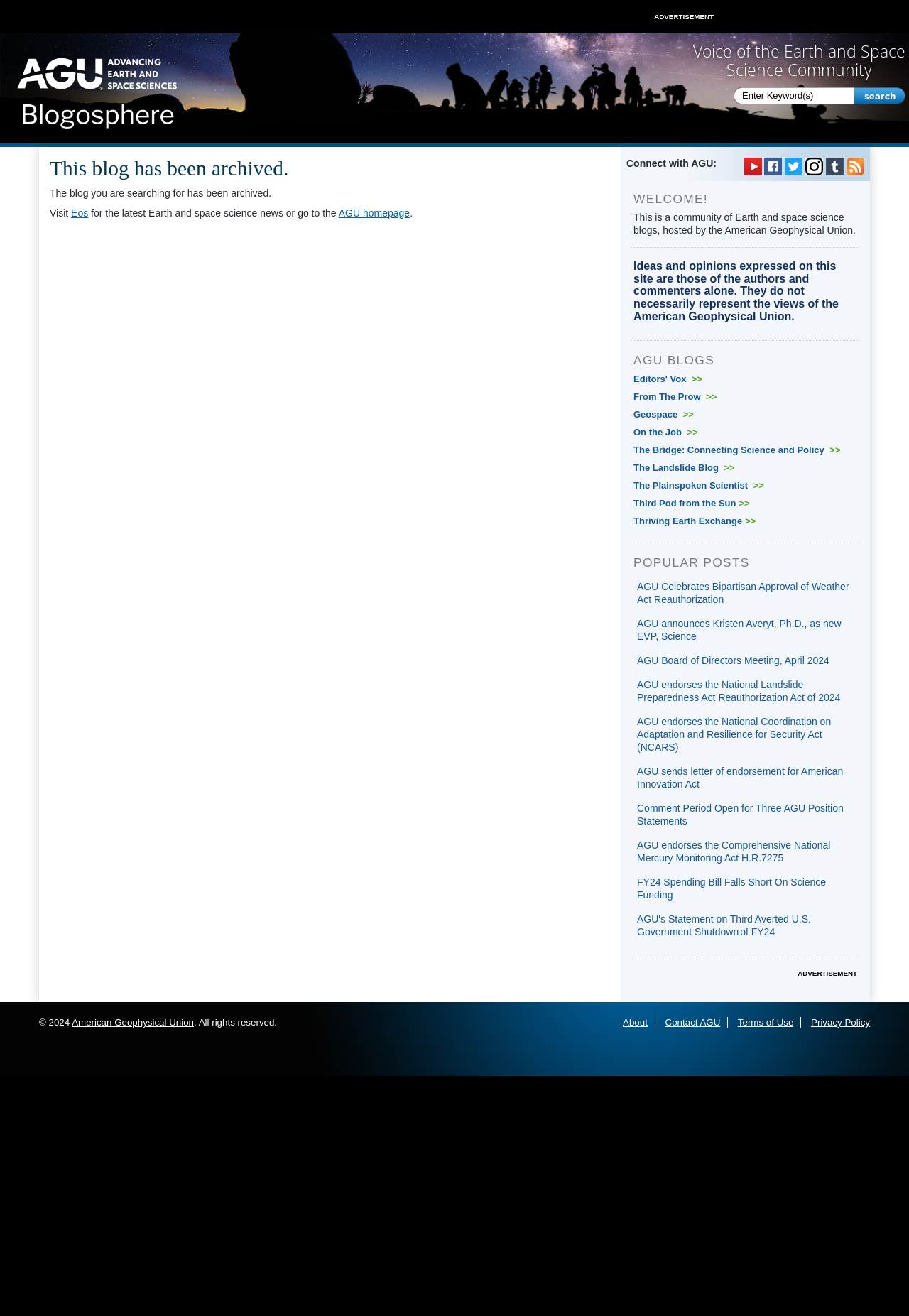Identify the bounding box coordinates of the HTML element based on this description: "About".

[0.685, 0.956, 0.712, 0.965]